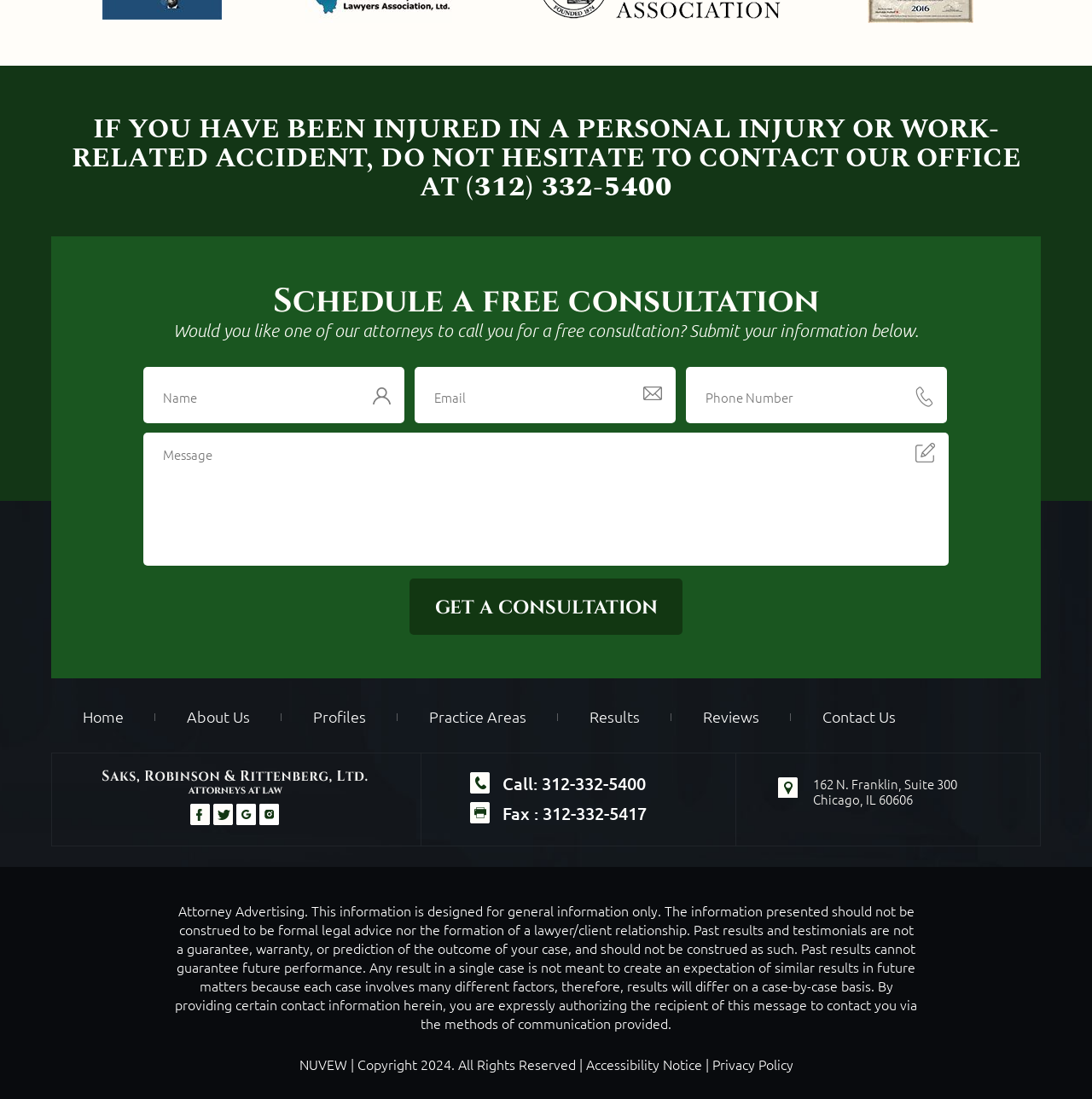Determine the bounding box coordinates of the section to be clicked to follow the instruction: "Call the office". The coordinates should be given as four float numbers between 0 and 1, formatted as [left, top, right, bottom].

[0.427, 0.151, 0.616, 0.189]